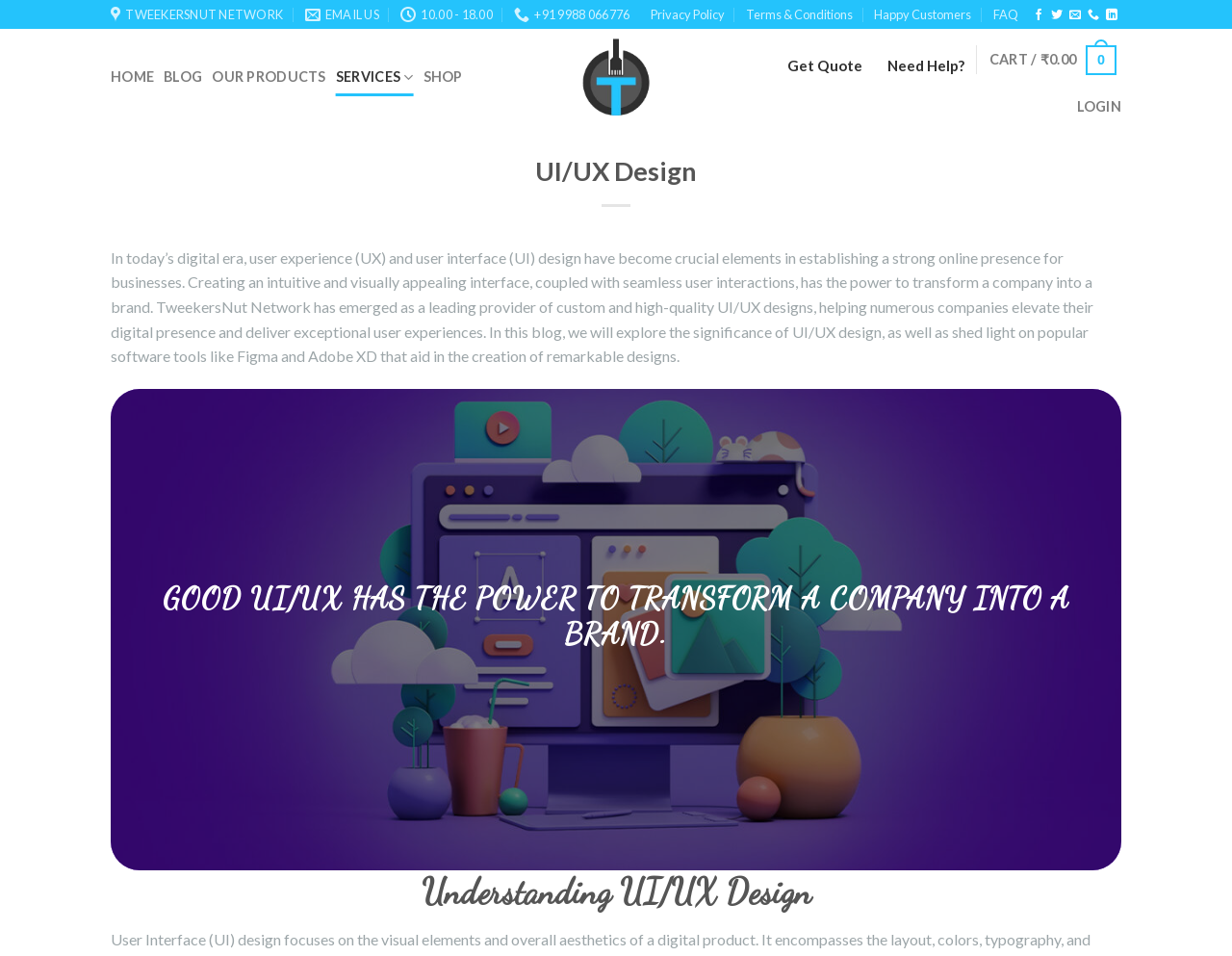Locate the bounding box coordinates of the element's region that should be clicked to carry out the following instruction: "View the 'Terms & Conditions'". The coordinates need to be four float numbers between 0 and 1, i.e., [left, top, right, bottom].

[0.606, 0.0, 0.692, 0.031]